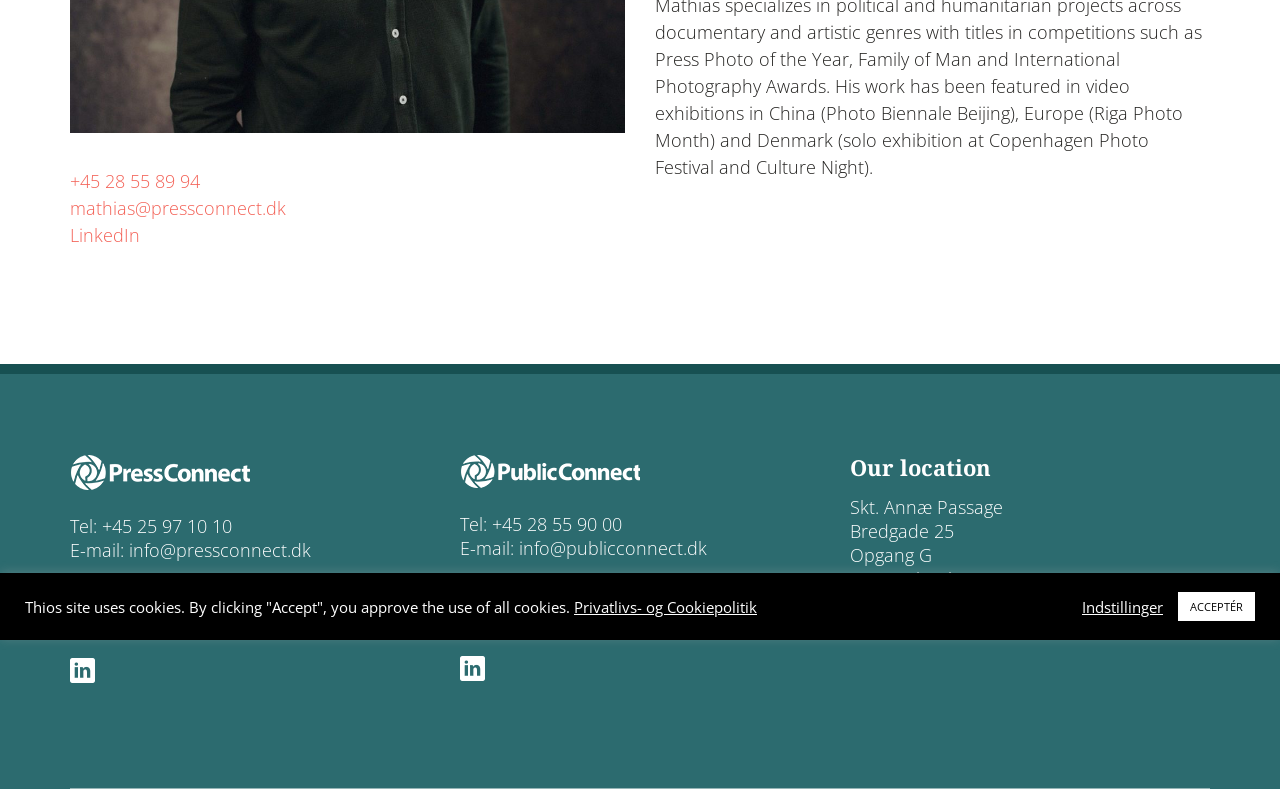Based on the element description: "+45 28 55 89 94", identify the bounding box coordinates for this UI element. The coordinates must be four float numbers between 0 and 1, listed as [left, top, right, bottom].

[0.055, 0.214, 0.156, 0.245]